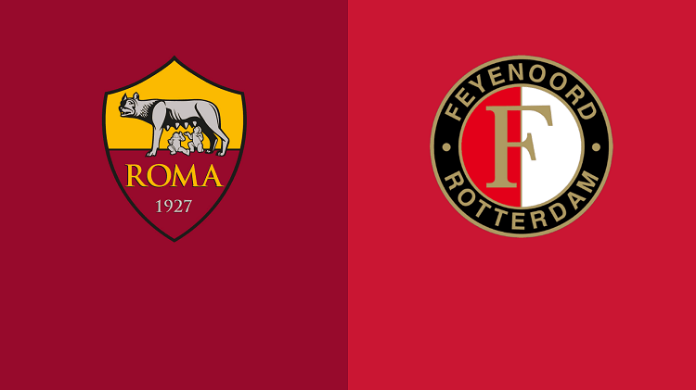Using the image as a reference, answer the following question in as much detail as possible:
What is the year mentioned in the AS Roma logo?

According to the caption, the AS Roma logo features the year '1927', which is likely the founding year of the club or a significant milestone in its history.